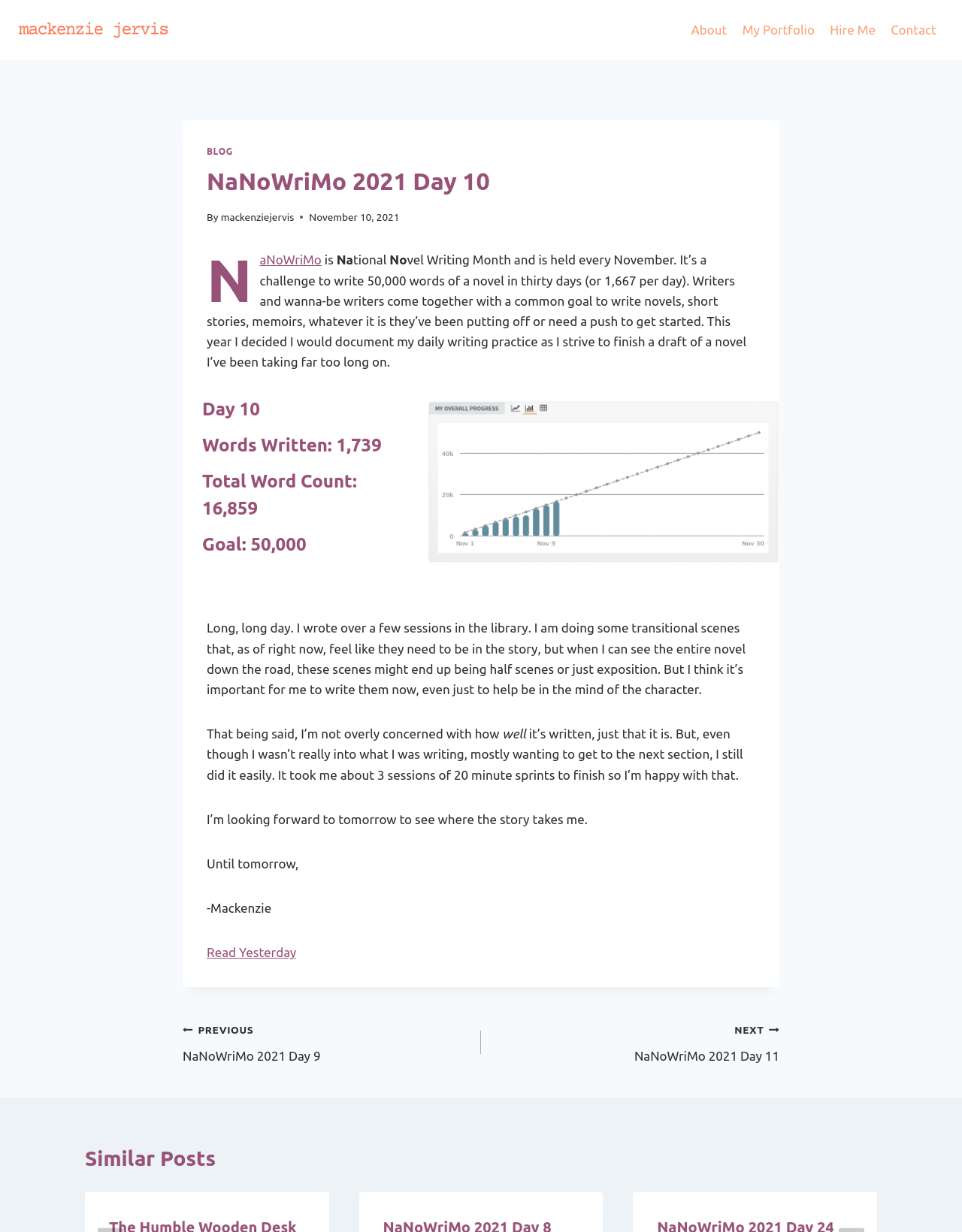Produce a meticulous description of the webpage.

The webpage is about NaNoWriMo, National Novel Writing Month, which takes place every November. The page is a blog post, specifically Day 10 of the challenge, written by Mackenzie Jervis. 

At the top left, there is a link to the author's profile, accompanied by a small image of the author. Above this, there is a primary navigation menu with links to "About", "My Portfolio", "Hire Me", and "Contact". 

The main content of the page is divided into sections. The first section has a heading "NaNoWriMo 2021 Day 10" and a subheading with the date "November 10, 2021". Below this, there is a brief description of NaNoWriMo, explaining that it's a challenge to write 50,000 words of a novel in thirty days. 

The next section has a heading "Day 10" and displays the writer's progress, including the number of words written that day and the total word count. There is also a goal of 50,000 words. 

Following this, there is a horizontal separator, and then a block of text describing the writer's experience on Day 10. The writer shares their thoughts on the writing process, mentioning that they wrote in the library and are working on transitional scenes. 

At the bottom of the page, there is a navigation menu for posts, with links to the previous and next posts in the series. Additionally, there is a section titled "Similar Posts" with no content.